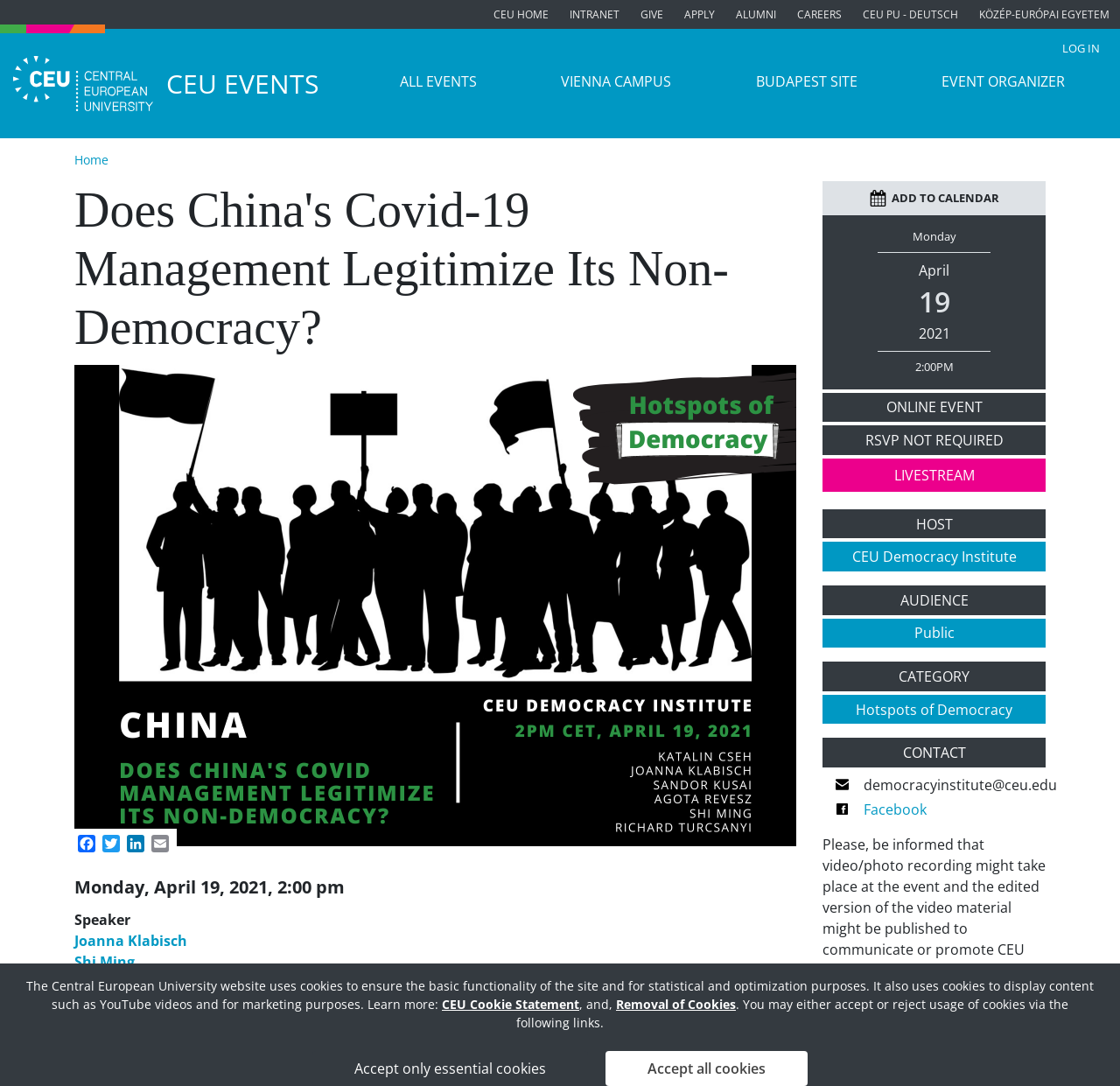Mark the bounding box of the element that matches the following description: "Accept all cookies".

[0.541, 0.968, 0.721, 1.0]